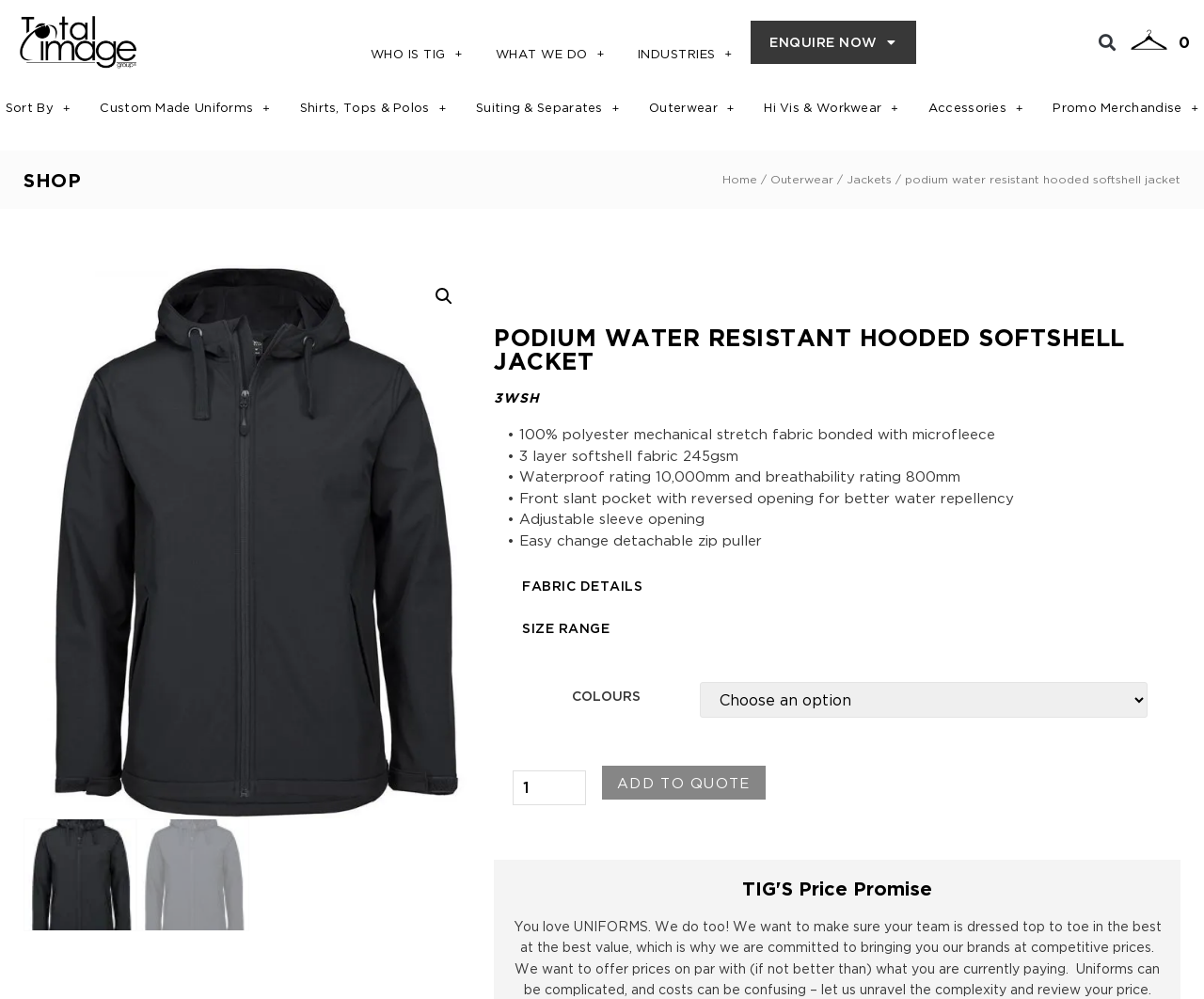Reply to the question with a single word or phrase:
What is the promise of TIG?

Competitive prices